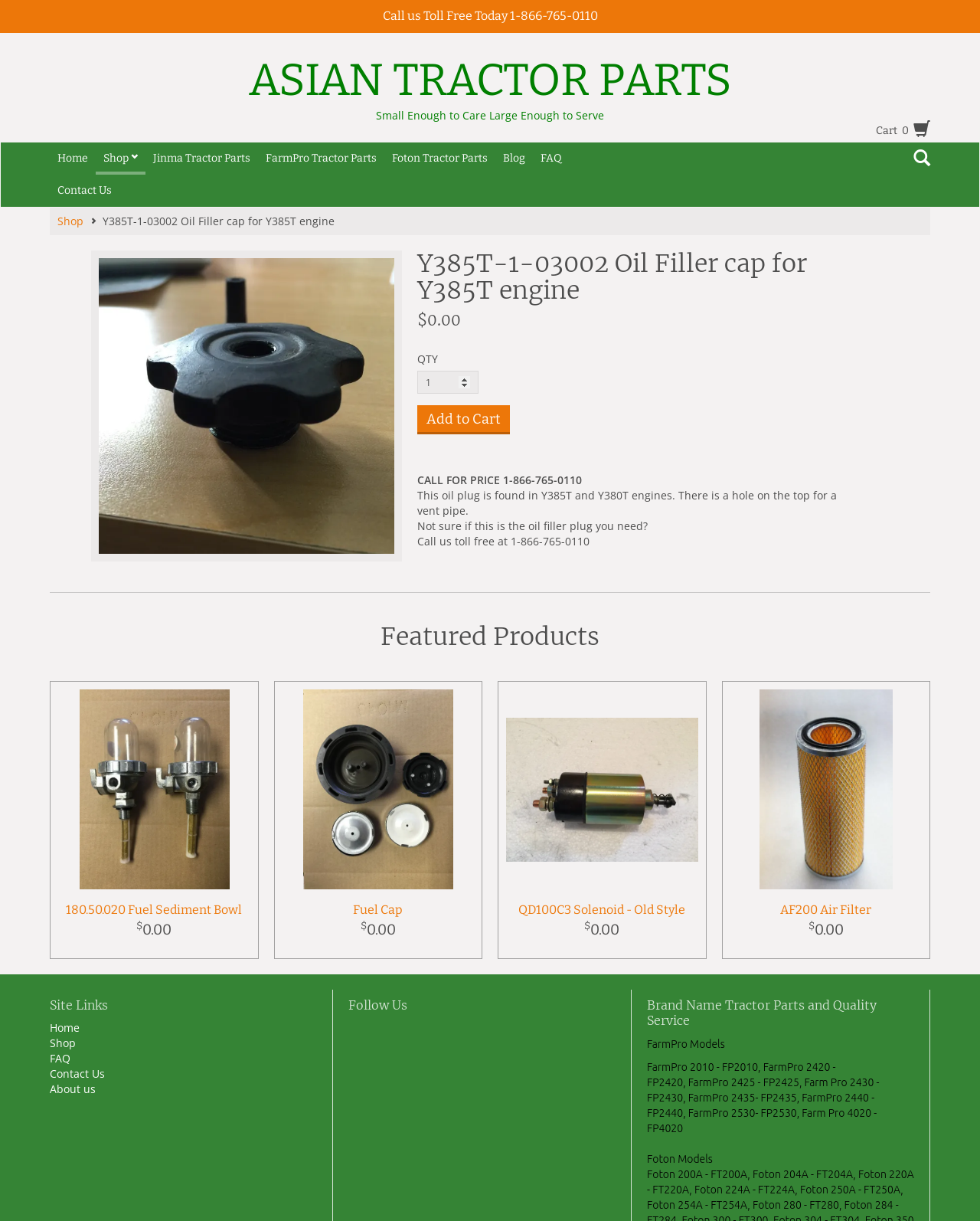Please determine the bounding box coordinates of the element's region to click in order to carry out the following instruction: "Contact Us". The coordinates should be four float numbers between 0 and 1, i.e., [left, top, right, bottom].

[0.051, 0.143, 0.122, 0.169]